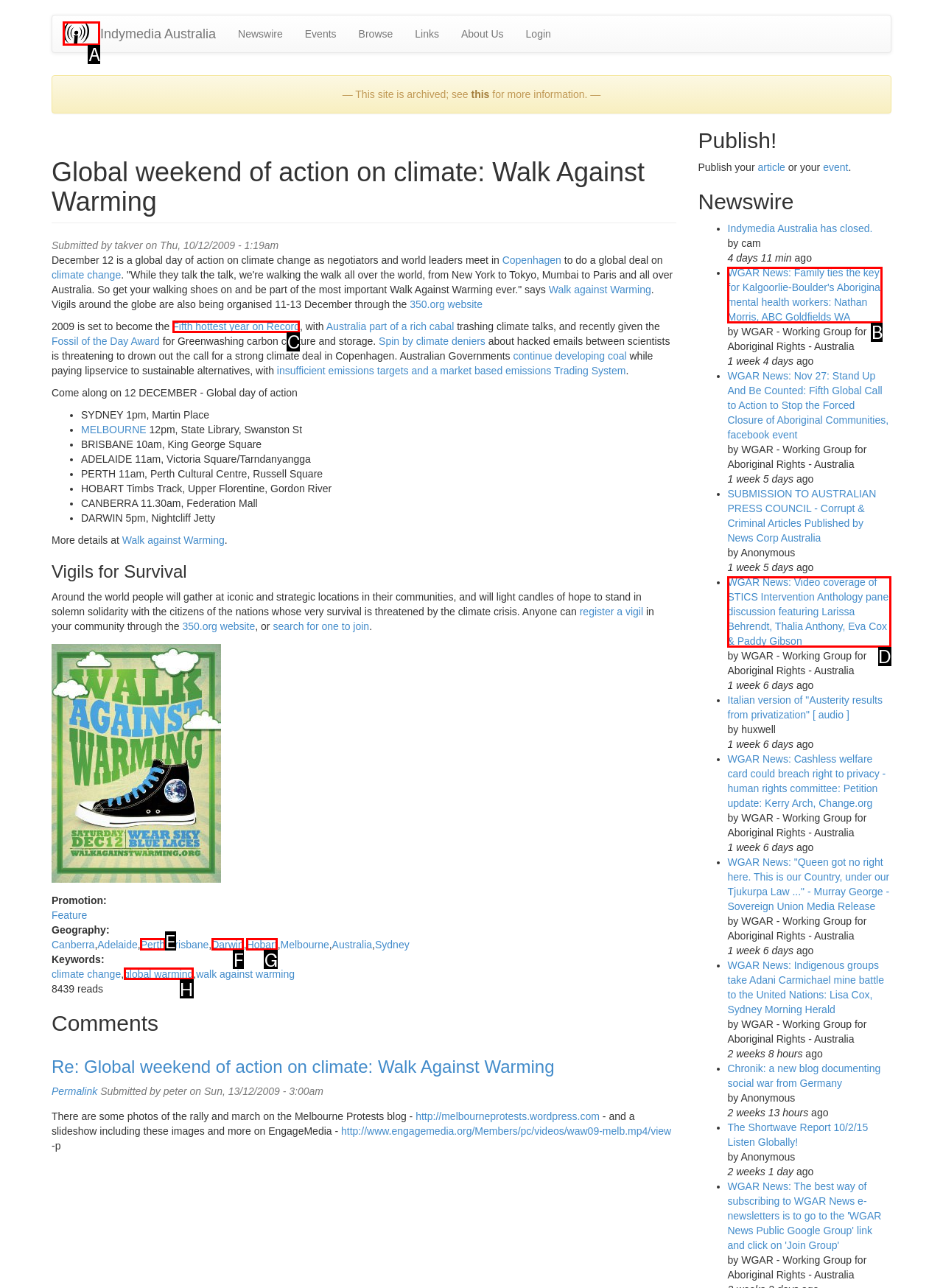Choose the letter of the UI element necessary for this task: Click on the Home link
Answer with the correct letter.

A